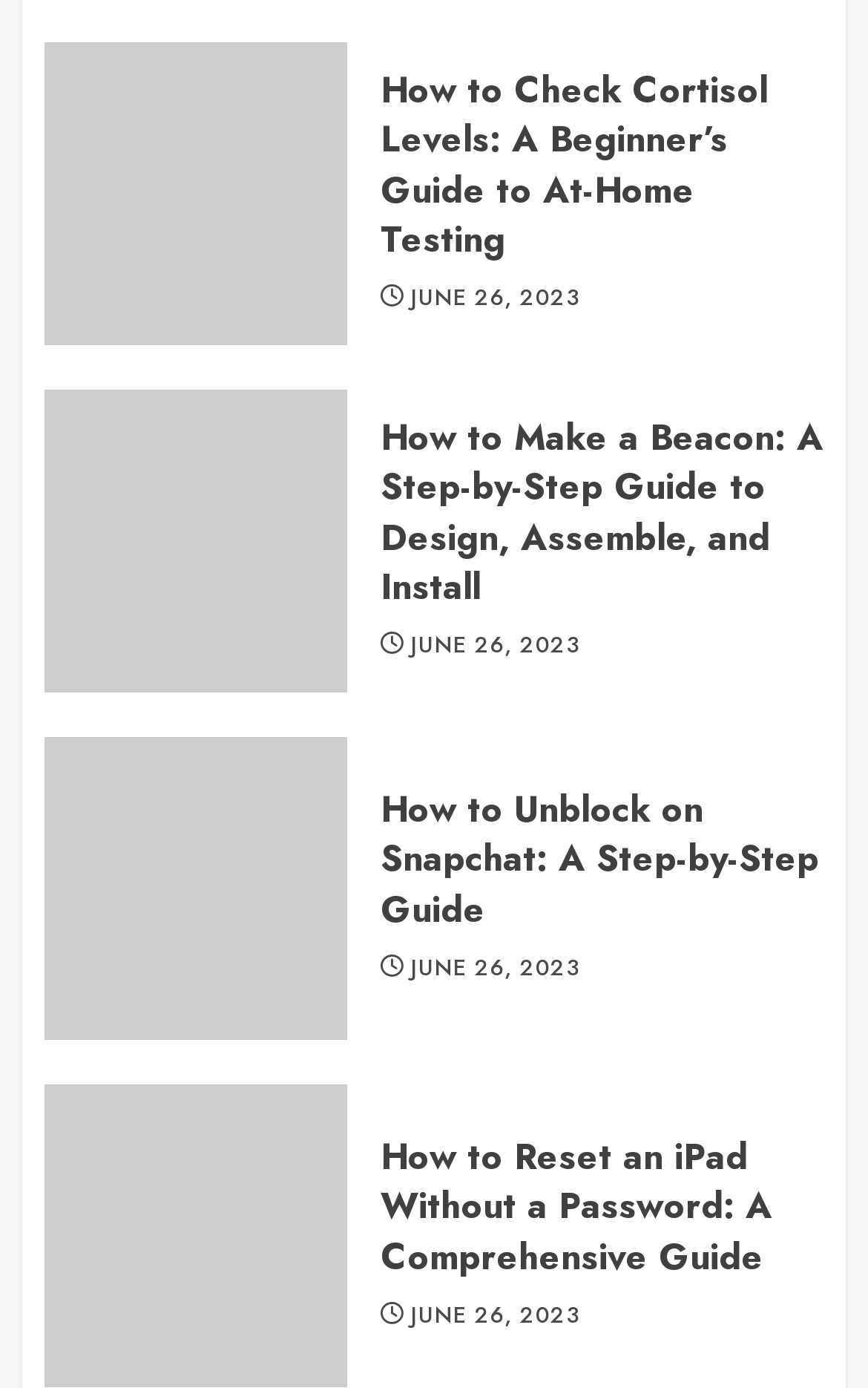Pinpoint the bounding box coordinates of the clickable area needed to execute the instruction: "Learn how to unblock on Snapchat". The coordinates should be specified as four float numbers between 0 and 1, i.e., [left, top, right, bottom].

[0.051, 0.531, 0.4, 0.749]